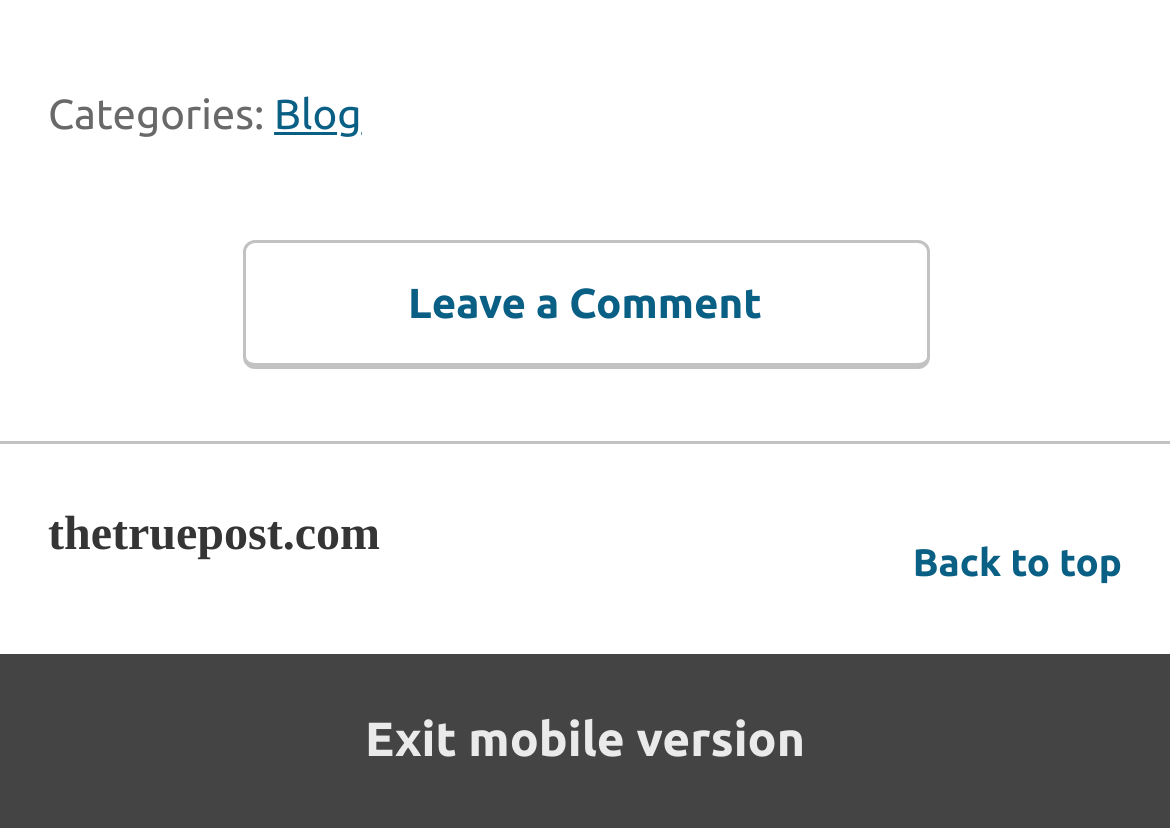What is the purpose of the 'Back to top' link?
Deliver a detailed and extensive answer to the question.

I inferred the purpose of the 'Back to top' link by its text content and its position in the contentinfo section, which suggests that it is used to navigate back to the top of the webpage.